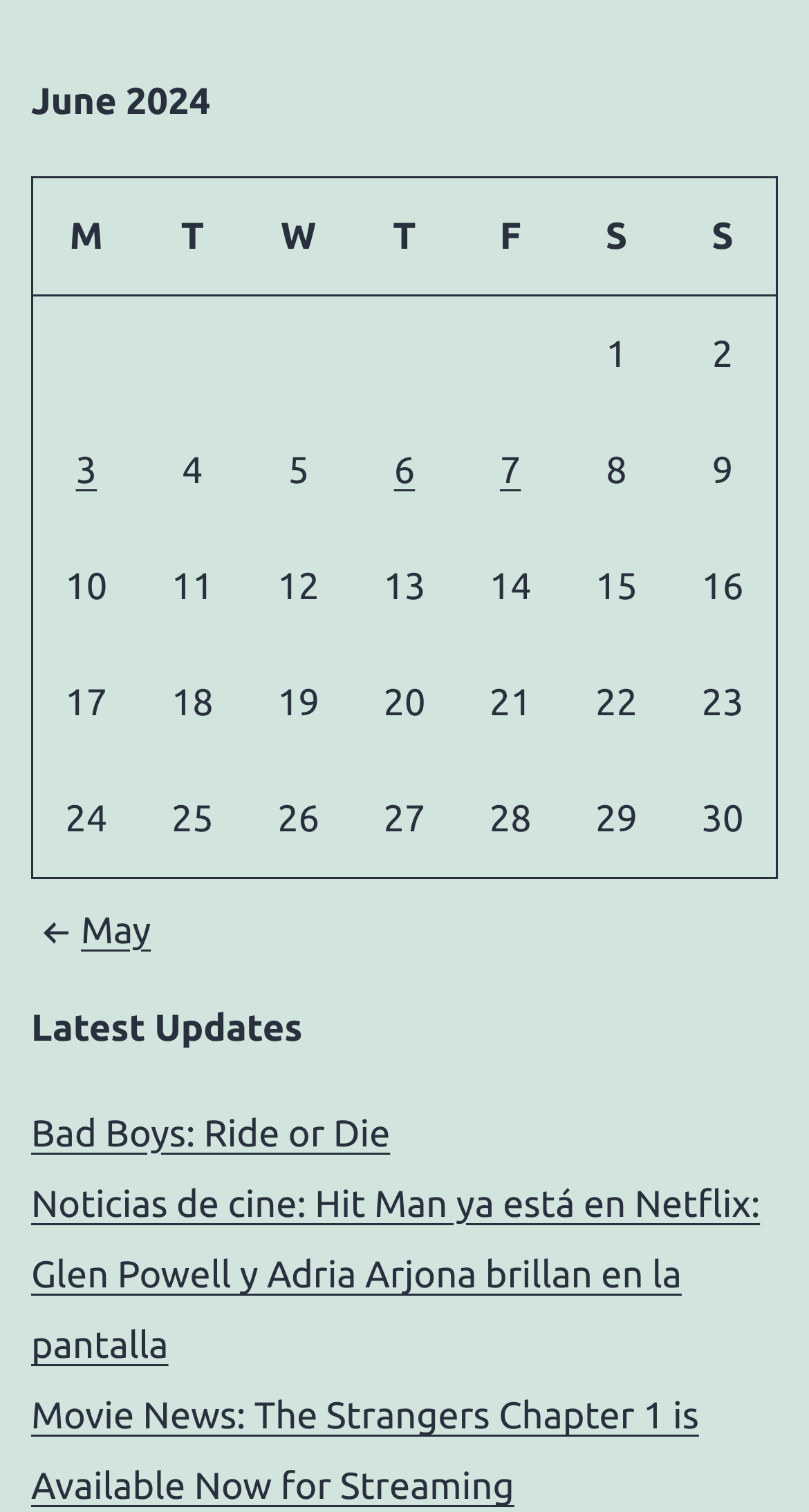How many links are in the 'Latest Updates' section?
Using the visual information, answer the question in a single word or phrase.

3